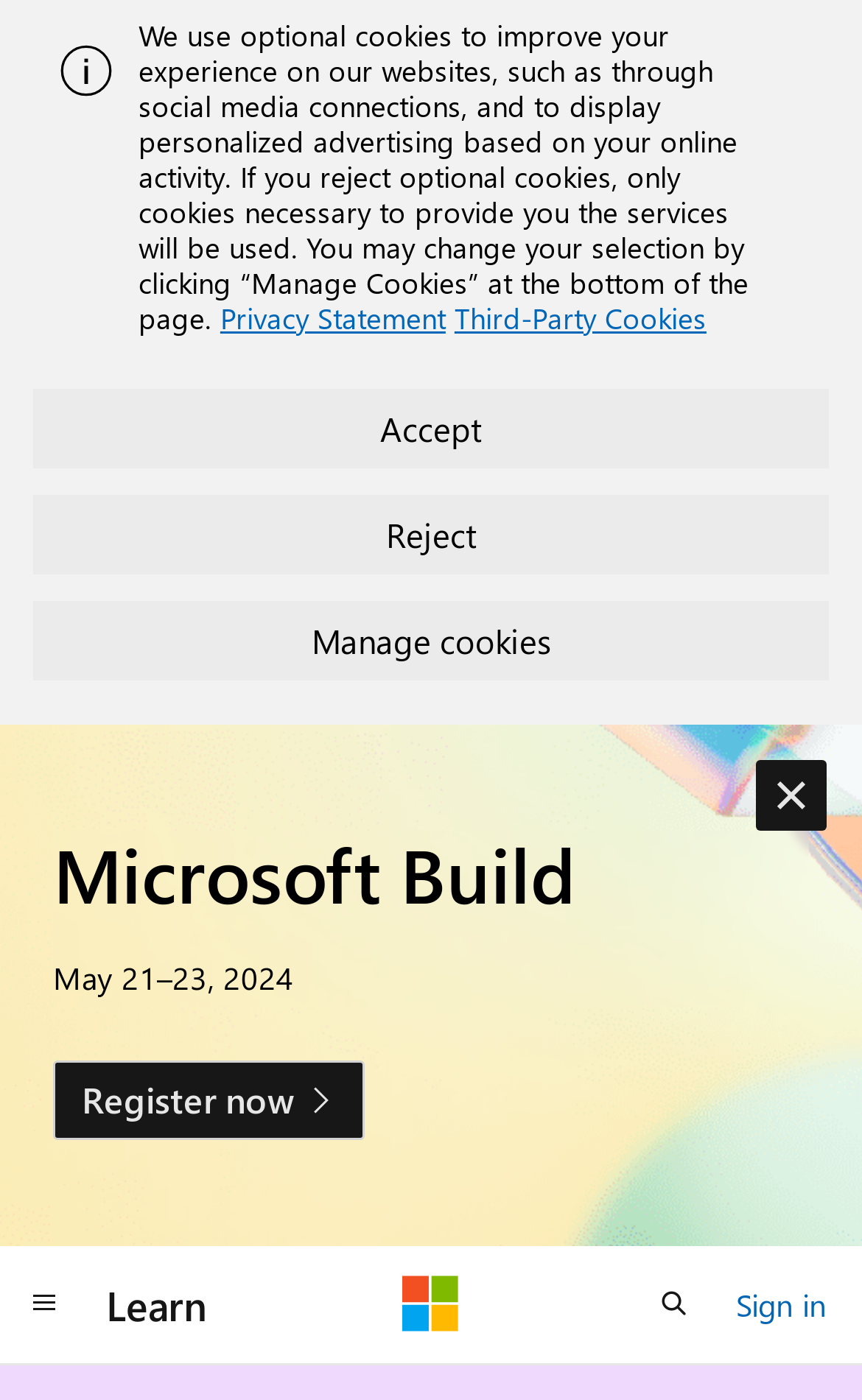Identify the bounding box for the described UI element: "aria-label="Global navigation" title="Global navigation"".

[0.0, 0.903, 0.103, 0.96]